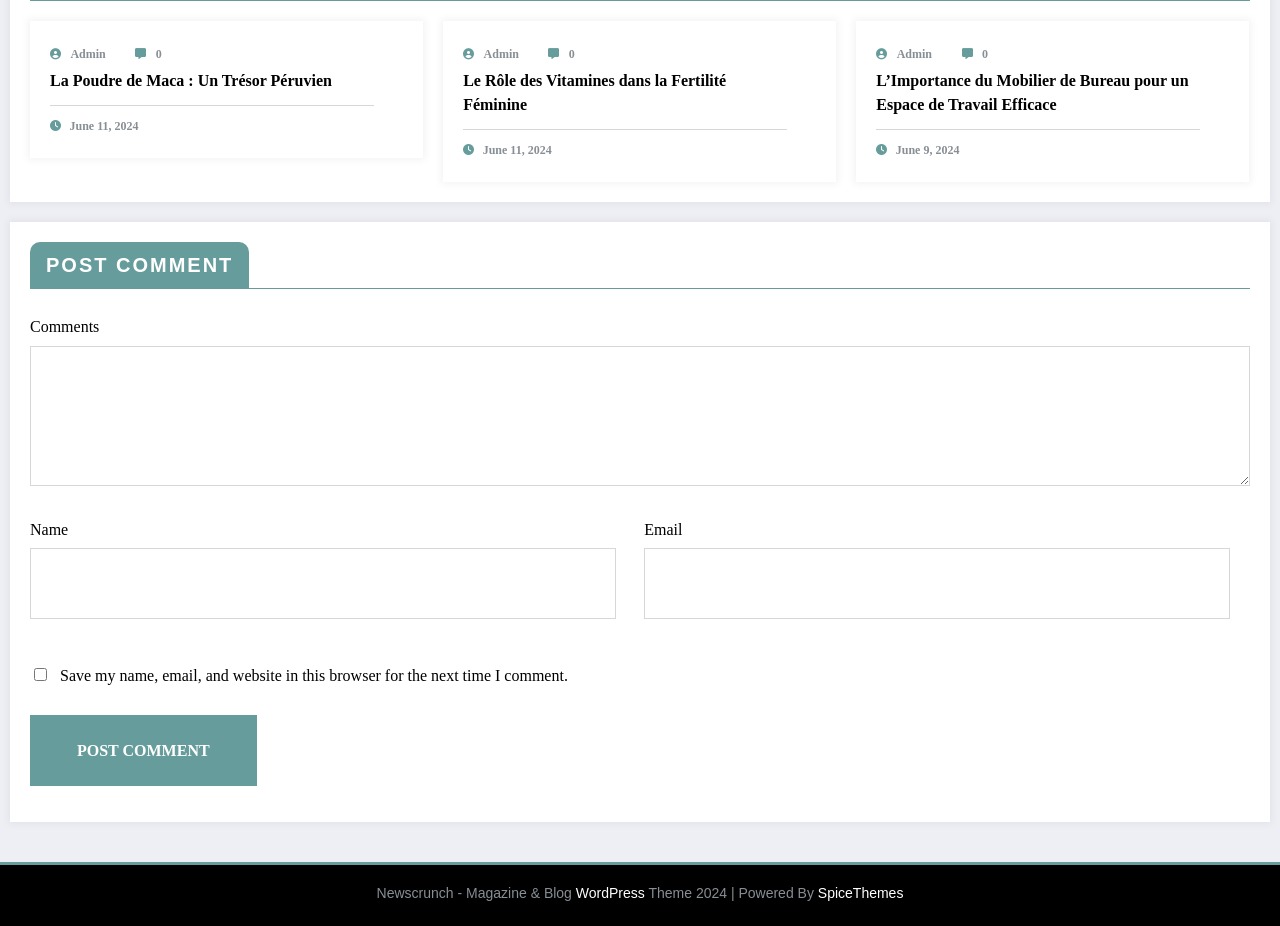Utilize the details in the image to thoroughly answer the following question: What is the title of the first article?

I found the title of the first article by looking at the heading element with the text 'La Poudre de Maca : Un Trésor Péruvien' inside the first article element.